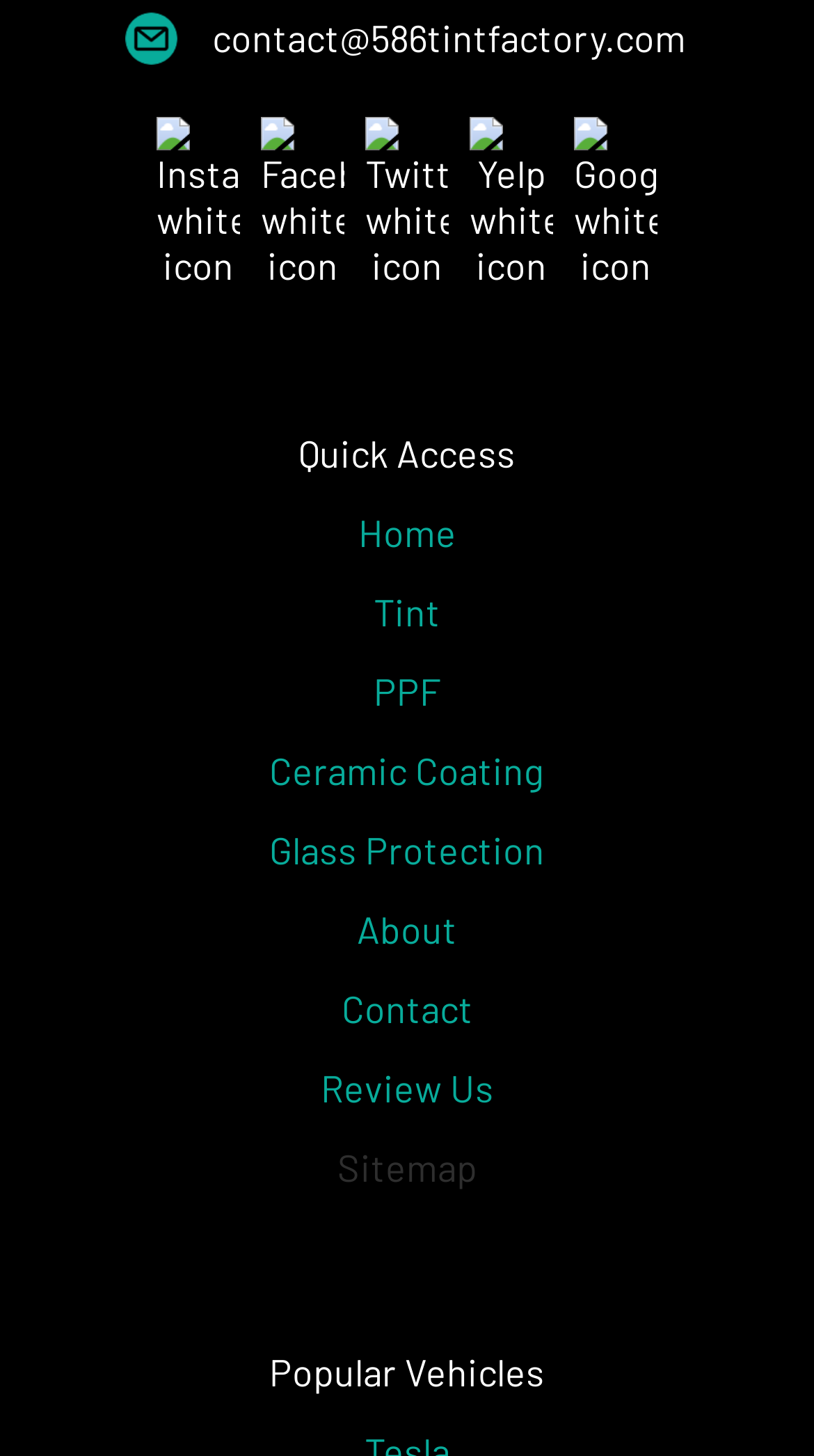Using the provided description contact@586tintfactory.com, find the bounding box coordinates for the UI element. Provide the coordinates in (top-left x, top-left y, bottom-right x, bottom-right y) format, ensuring all values are between 0 and 1.

[0.26, 0.01, 0.842, 0.042]